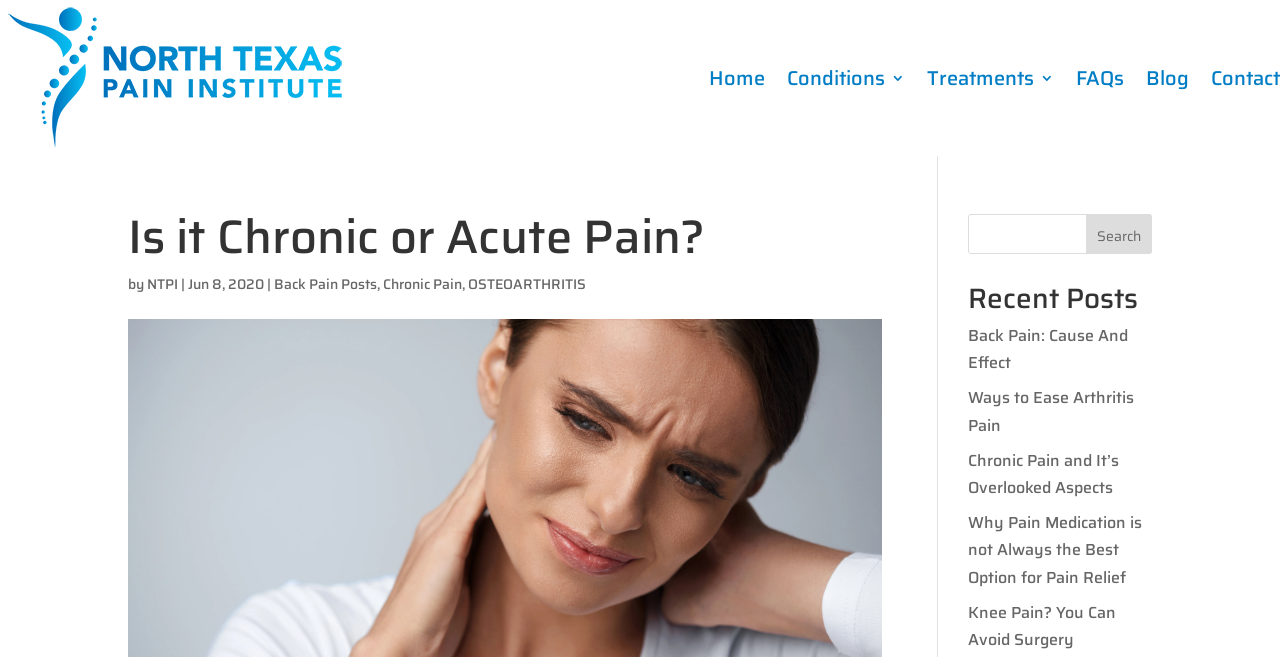Locate the bounding box coordinates of the clickable region necessary to complete the following instruction: "Learn about Chronic Pain". Provide the coordinates in the format of four float numbers between 0 and 1, i.e., [left, top, right, bottom].

[0.299, 0.416, 0.361, 0.449]